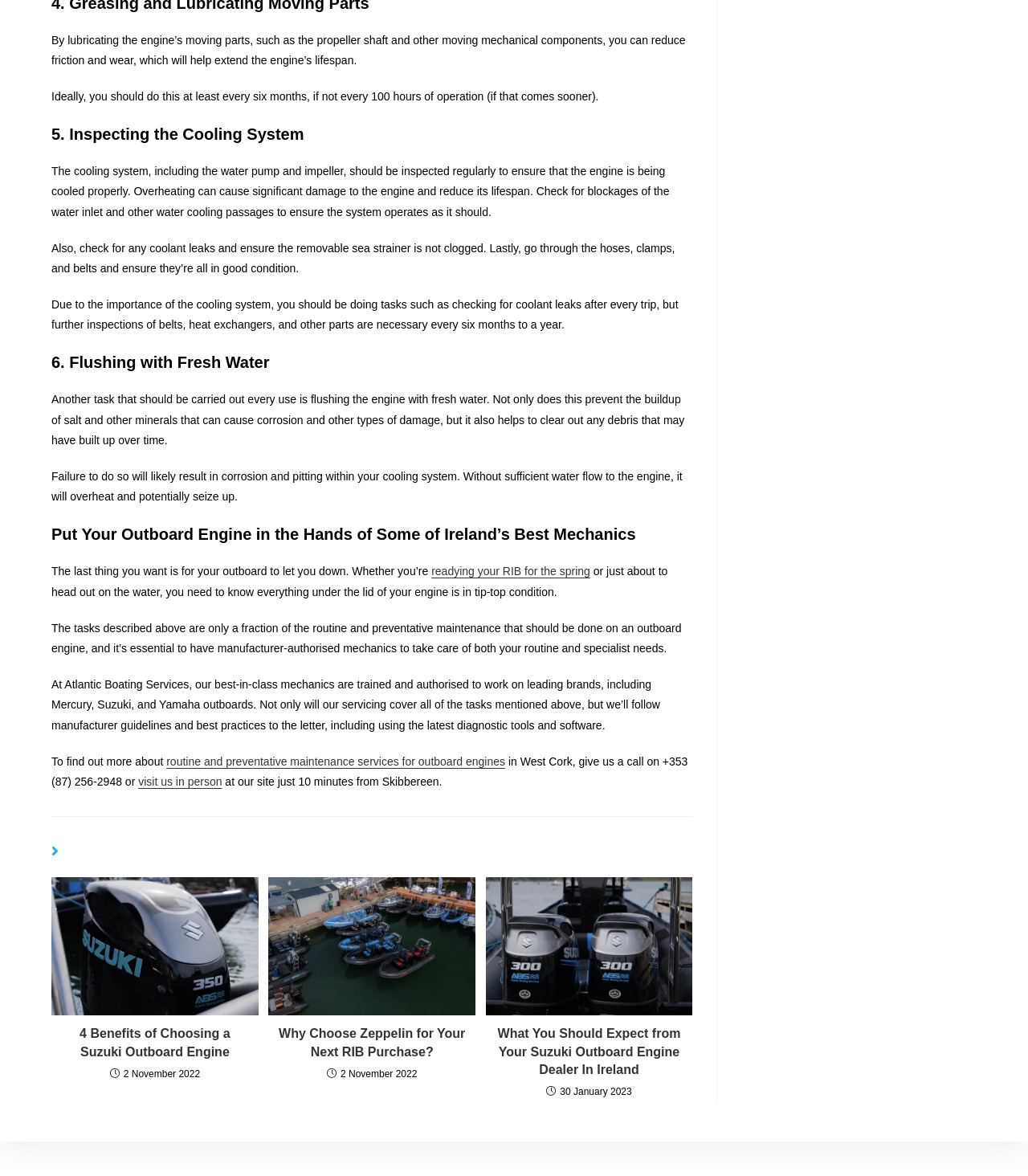How often should the cooling system be inspected?
Could you please answer the question thoroughly and with as much detail as possible?

The webpage suggests that the cooling system, including the water pump and impeller, should be inspected regularly to ensure the engine is being cooled properly. It recommends inspecting for blockages, coolant leaks, and other issues every six months to a year.